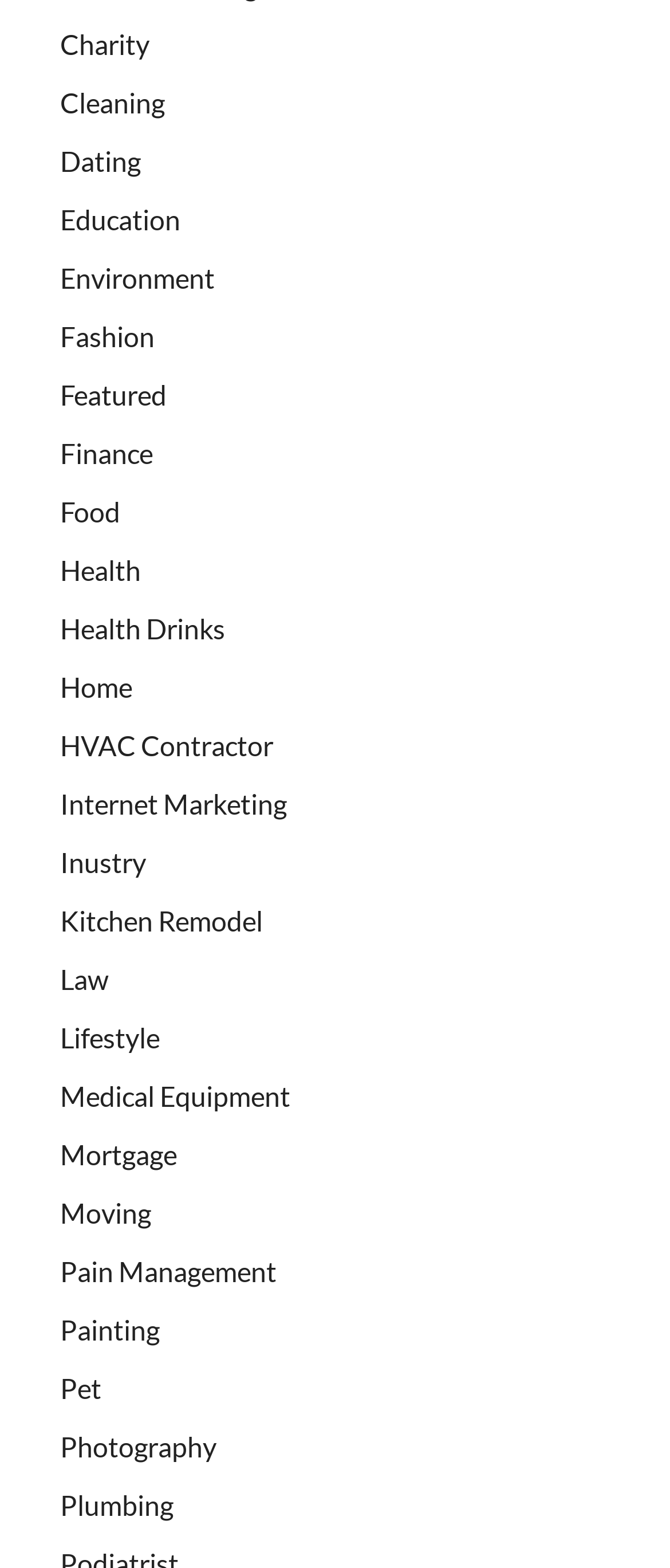Show the bounding box coordinates for the element that needs to be clicked to execute the following instruction: "Check out the Photography link". Provide the coordinates in the form of four float numbers between 0 and 1, i.e., [left, top, right, bottom].

[0.09, 0.912, 0.323, 0.933]